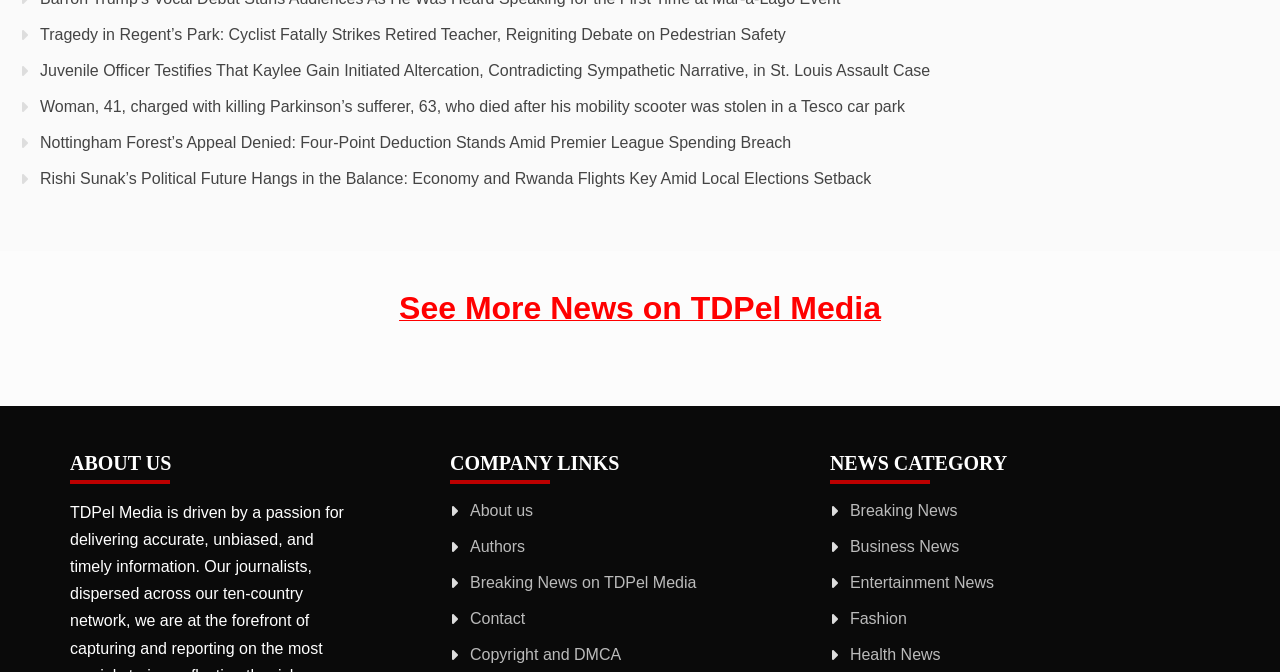How many news categories are listed?
Based on the image, answer the question with as much detail as possible.

By examining the links under the 'NEWS CATEGORY' heading, I count 5 news categories: Breaking News, Business News, Entertainment News, Fashion, and Health News.